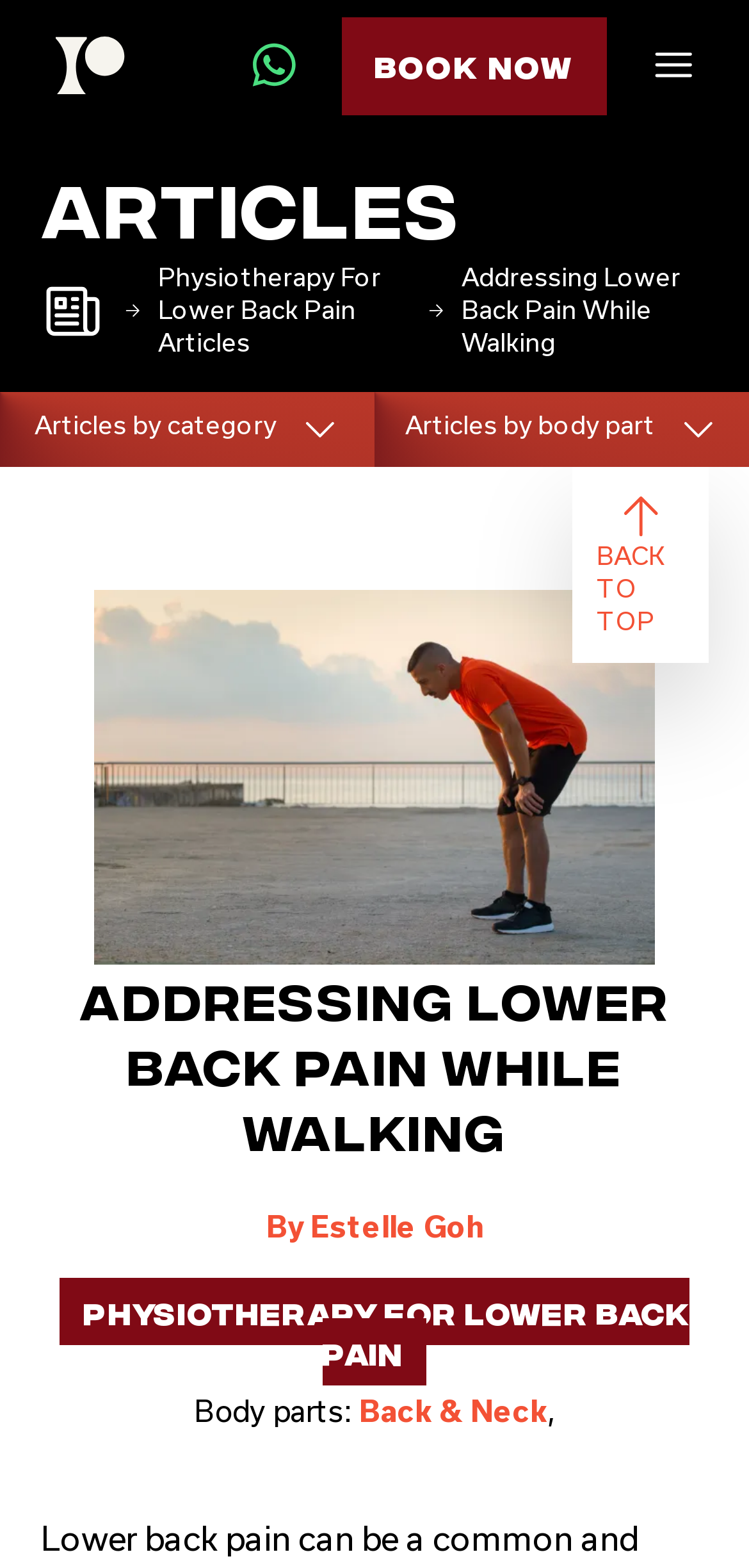Find the bounding box of the element with the following description: "parent_node: BOOK NOW". The coordinates must be four float numbers between 0 and 1, formatted as [left, top, right, bottom].

[0.821, 0.01, 0.978, 0.073]